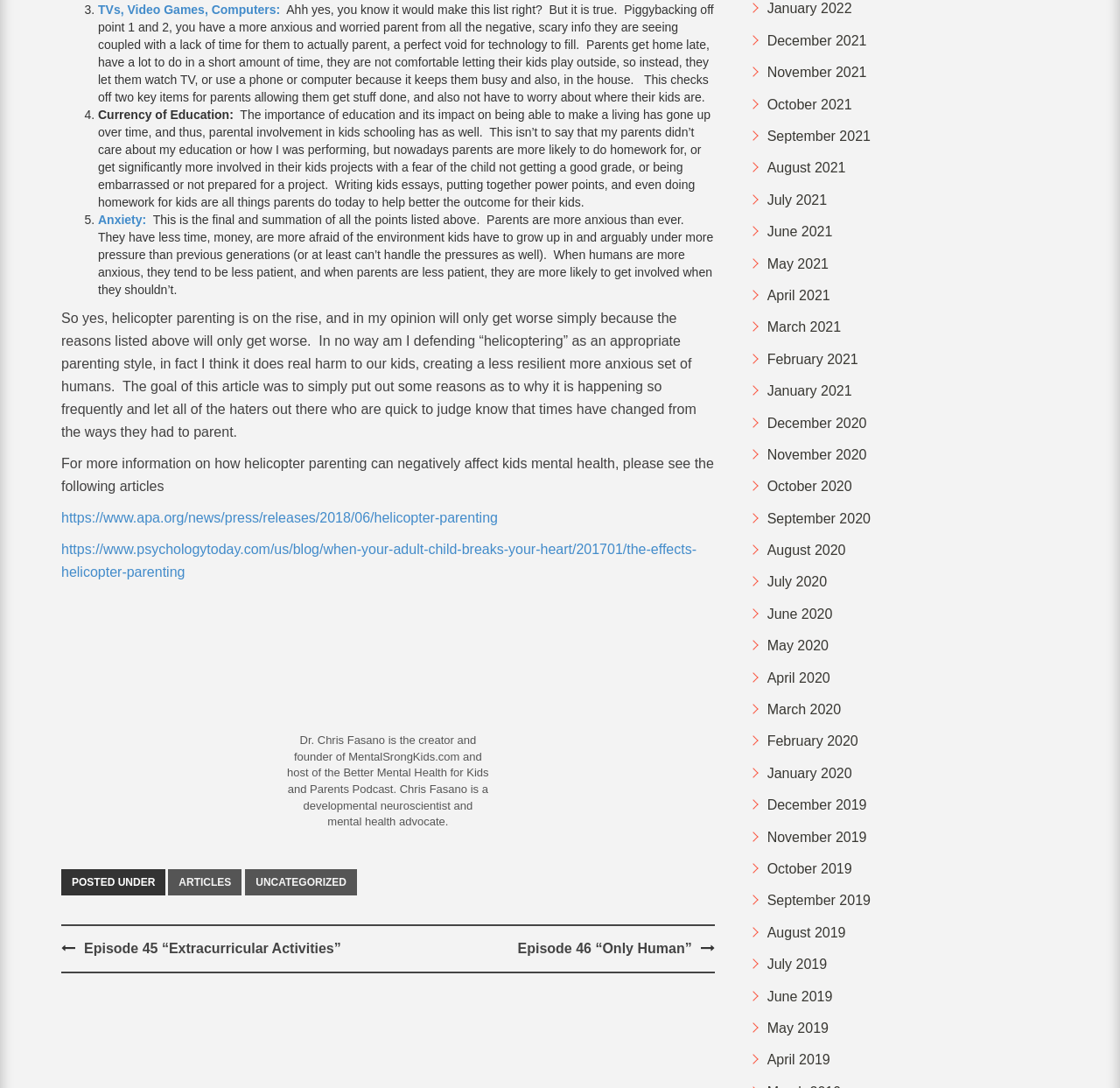What is the main topic of the article?
Based on the visual, give a brief answer using one word or a short phrase.

Helicopter parenting